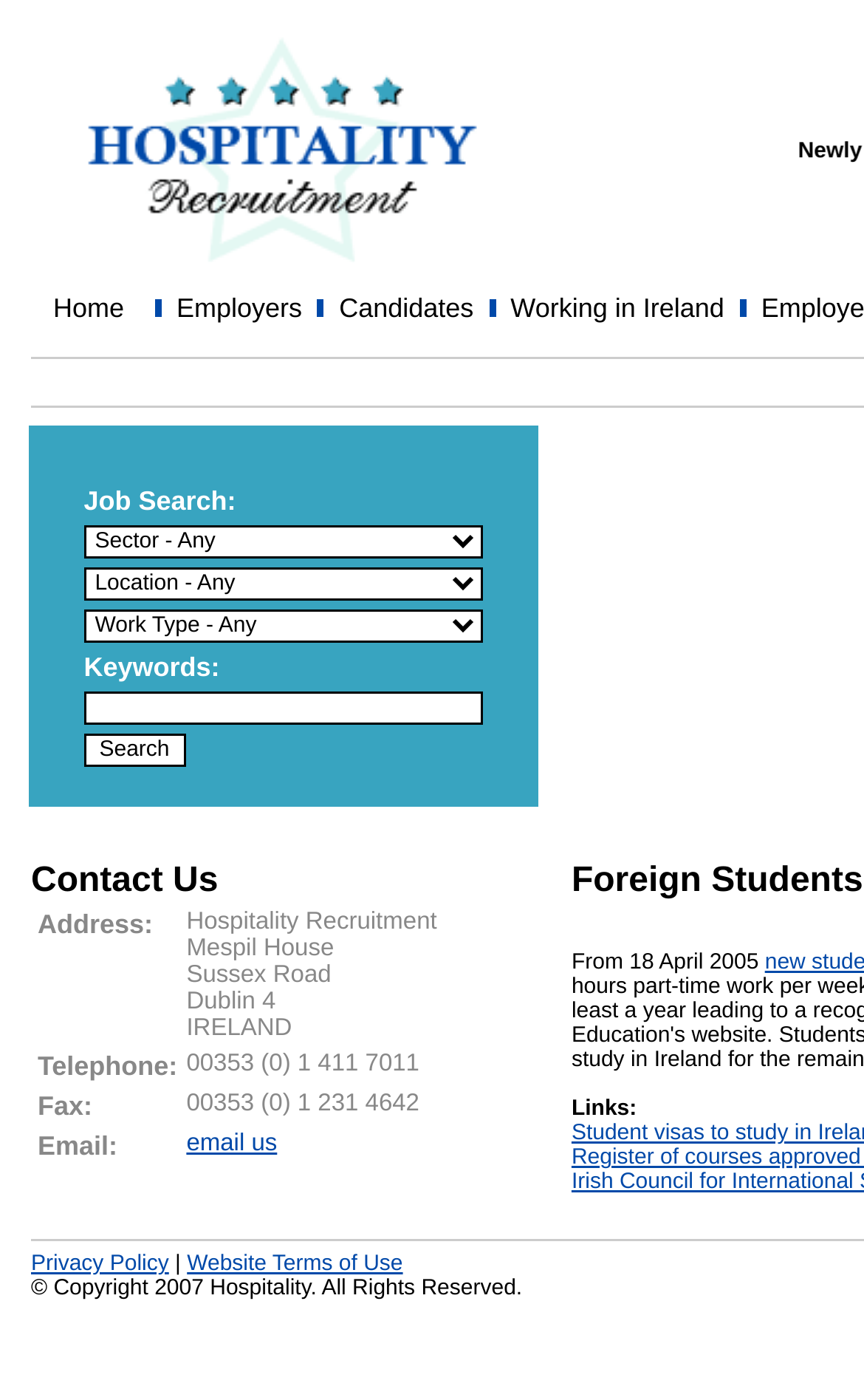Please provide a detailed answer to the question below by examining the image:
What is the contact email address of Hospitality Recruitment?

I found the contact information of Hospitality Recruitment at the bottom of the page, which includes an email address labeled as 'email us'. This is a link that allows users to send an email to the recruitment agency.